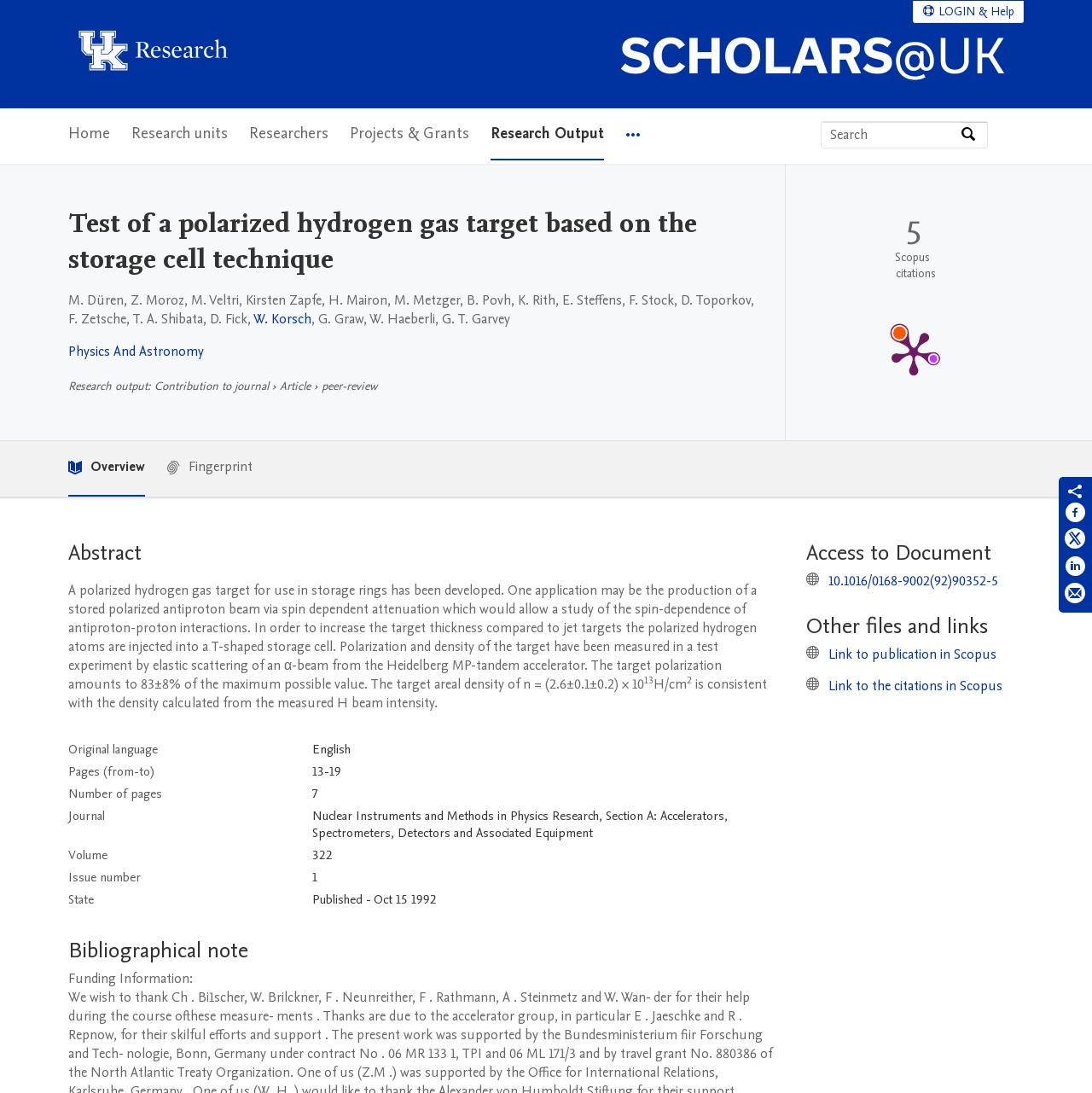Please identify the bounding box coordinates of the clickable area that will allow you to execute the instruction: "Search by expertise, name or affiliation".

[0.752, 0.112, 0.879, 0.135]